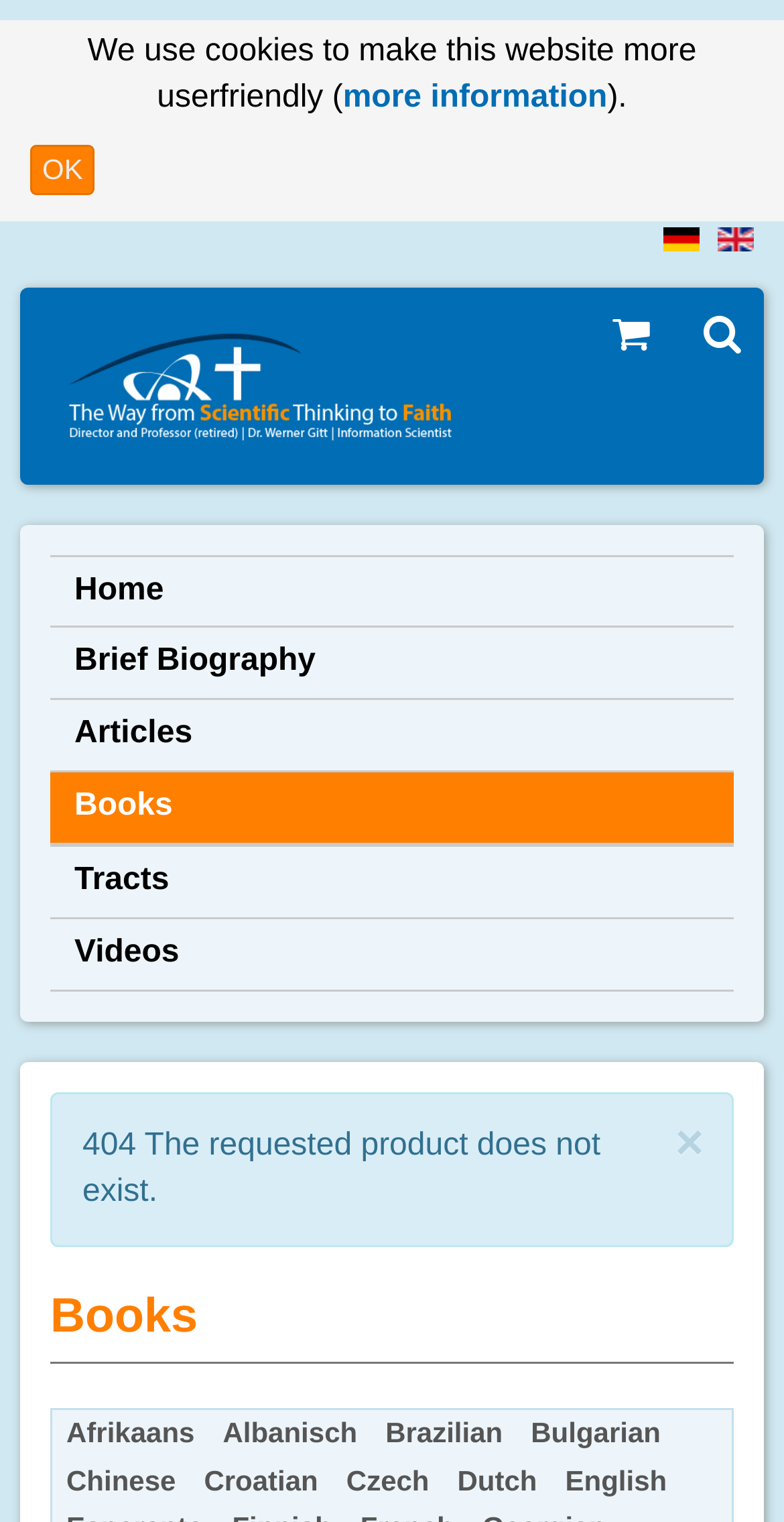Please find and report the bounding box coordinates of the element to click in order to perform the following action: "choose the Chinese language". The coordinates should be expressed as four float numbers between 0 and 1, in the format [left, top, right, bottom].

[0.067, 0.958, 0.242, 0.987]